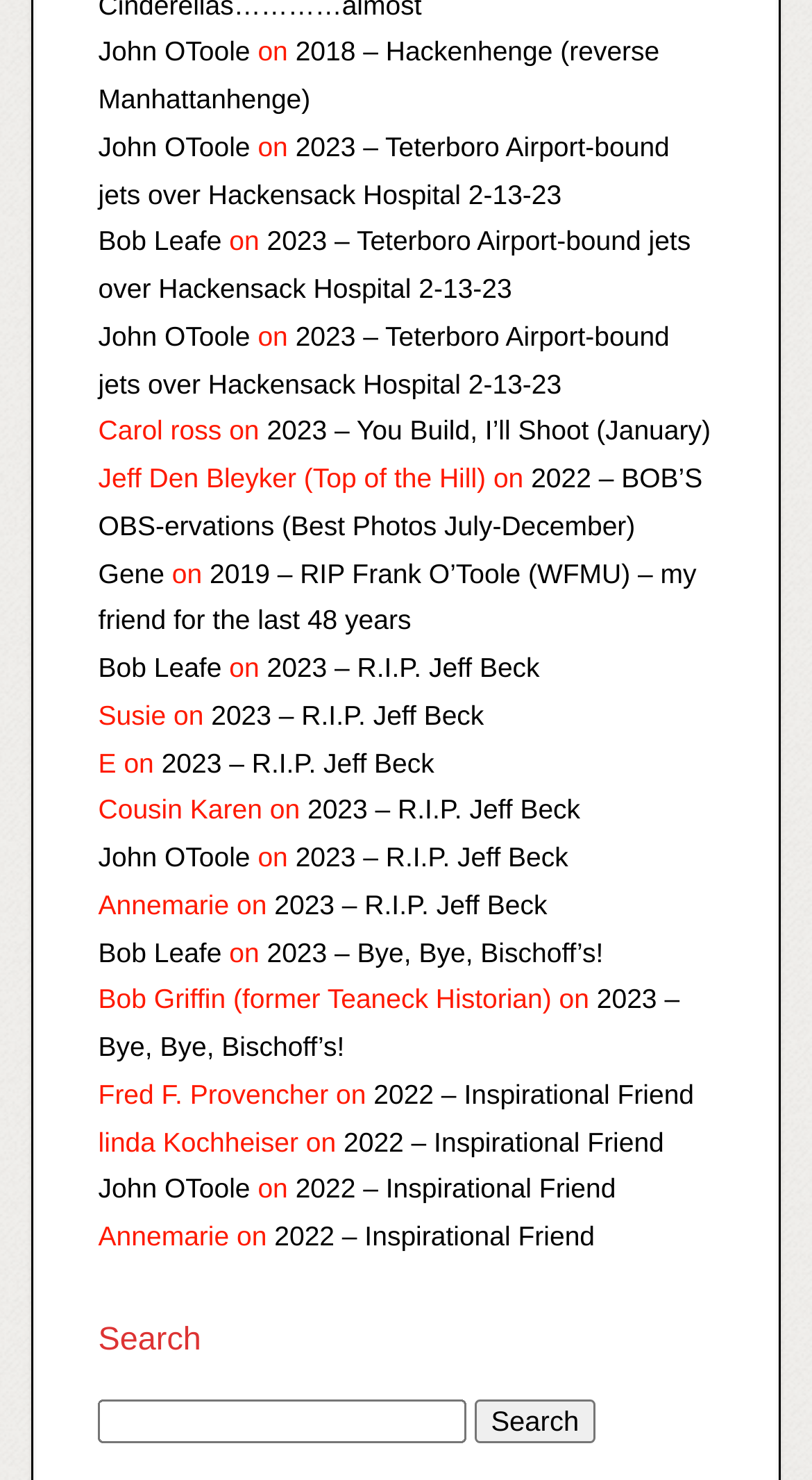Identify the bounding box coordinates for the UI element described as follows: 2022 – Inspirational Friend. Use the format (top-left x, top-left y, bottom-right x, bottom-right y) and ensure all values are floating point numbers between 0 and 1.

[0.46, 0.729, 0.855, 0.75]